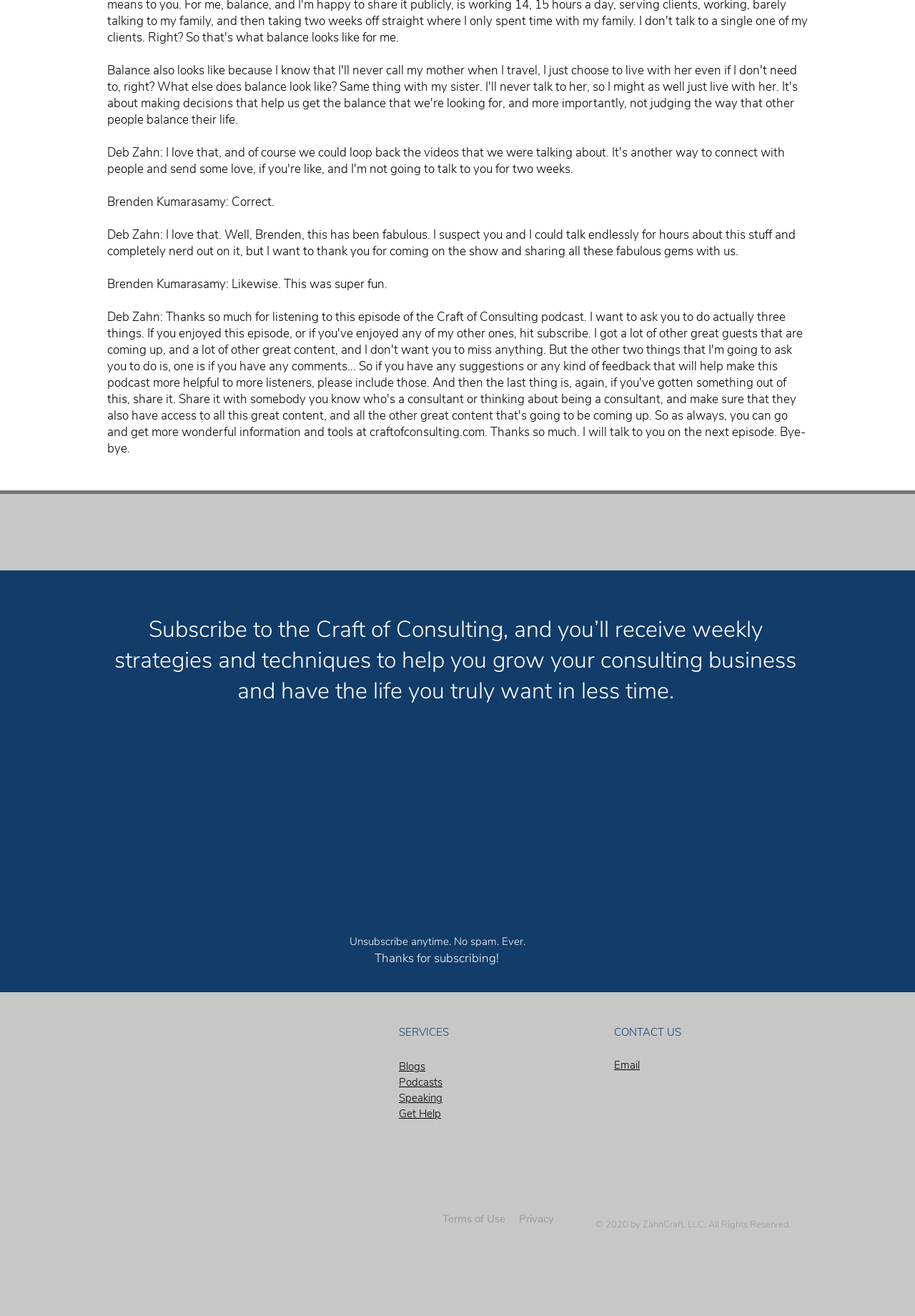Find the bounding box coordinates corresponding to the UI element with the description: "aria-label="LinkedIn"". The coordinates should be formatted as [left, top, right, bottom], with values as floats between 0 and 1.

[0.671, 0.891, 0.702, 0.912]